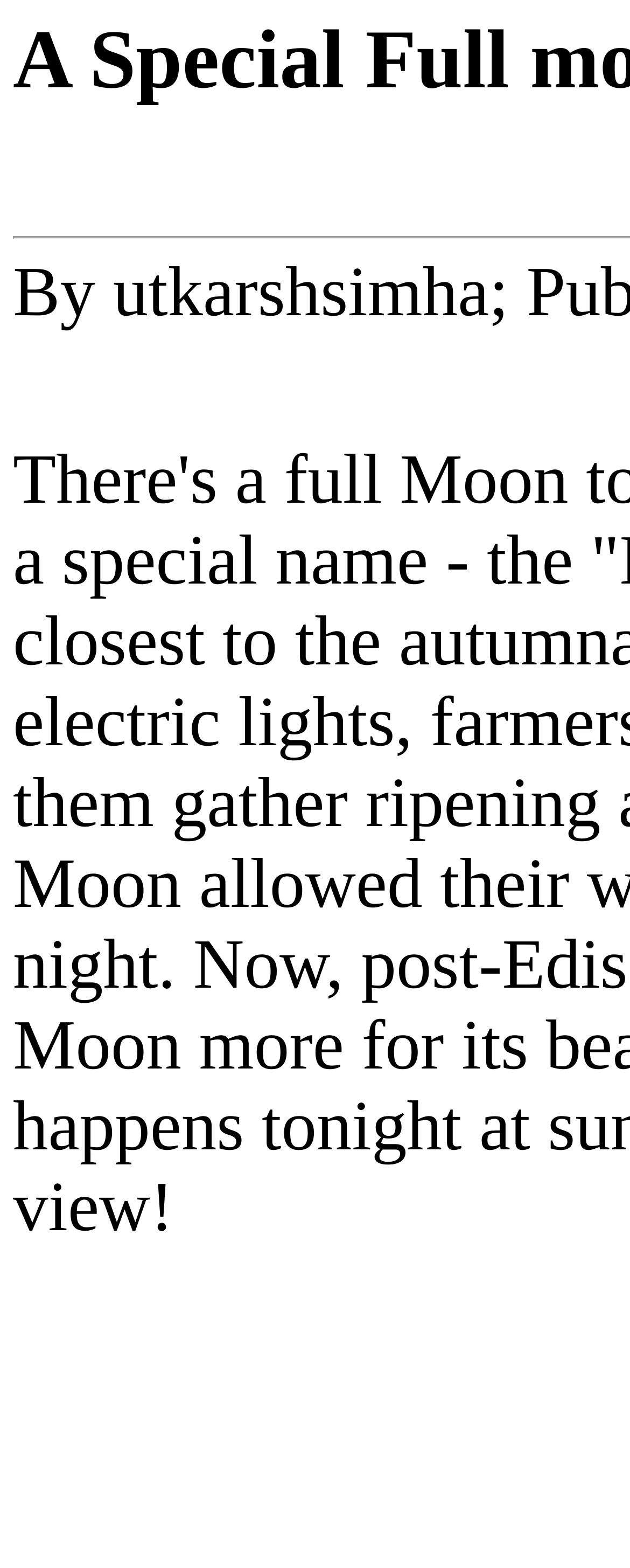What is the text of the webpage's headline?

A Special Full moon